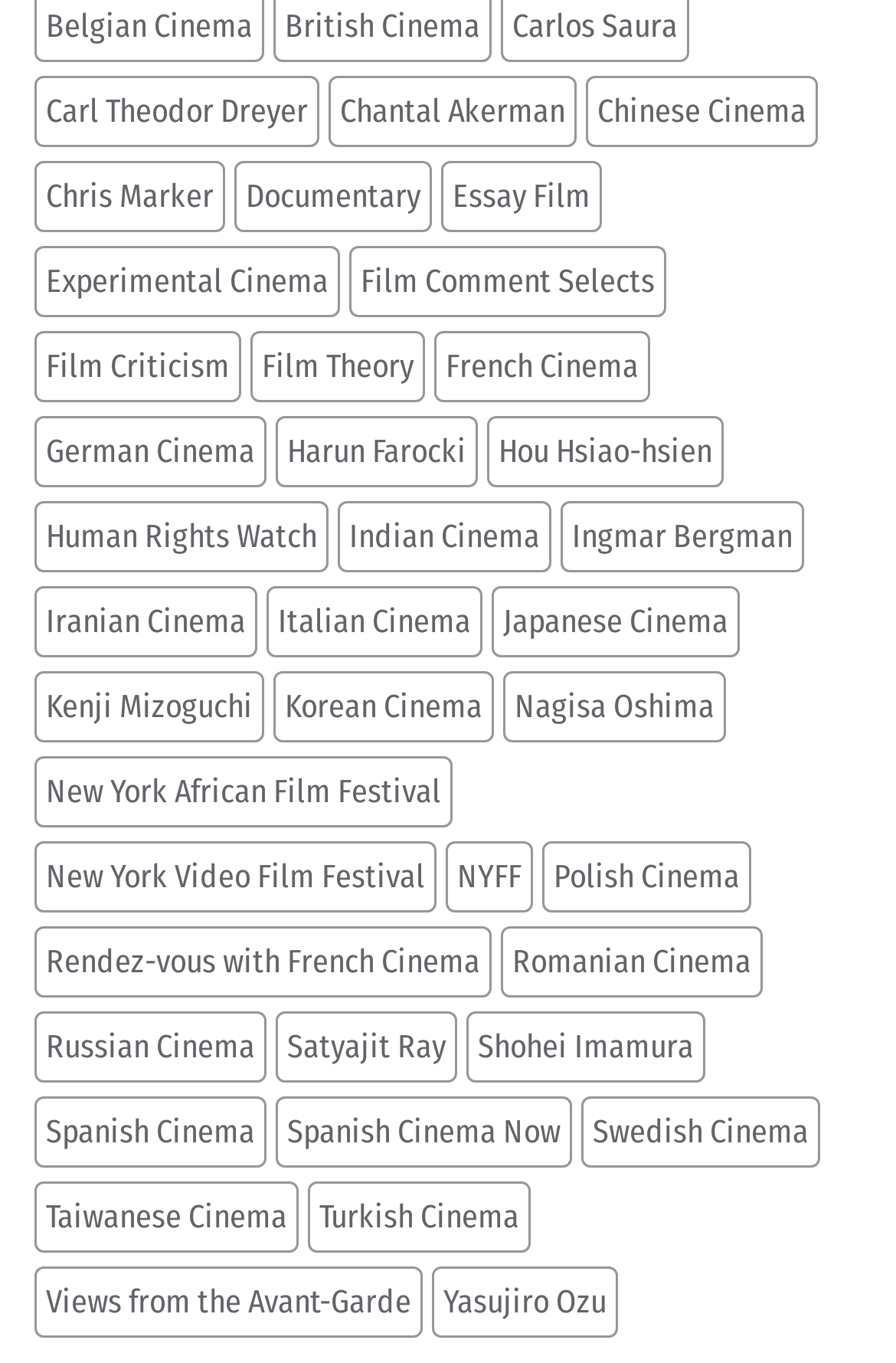Please provide the bounding box coordinates for the element that needs to be clicked to perform the following instruction: "Learn about Film Theory". The coordinates should be given as four float numbers between 0 and 1, i.e., [left, top, right, bottom].

[0.279, 0.242, 0.474, 0.295]